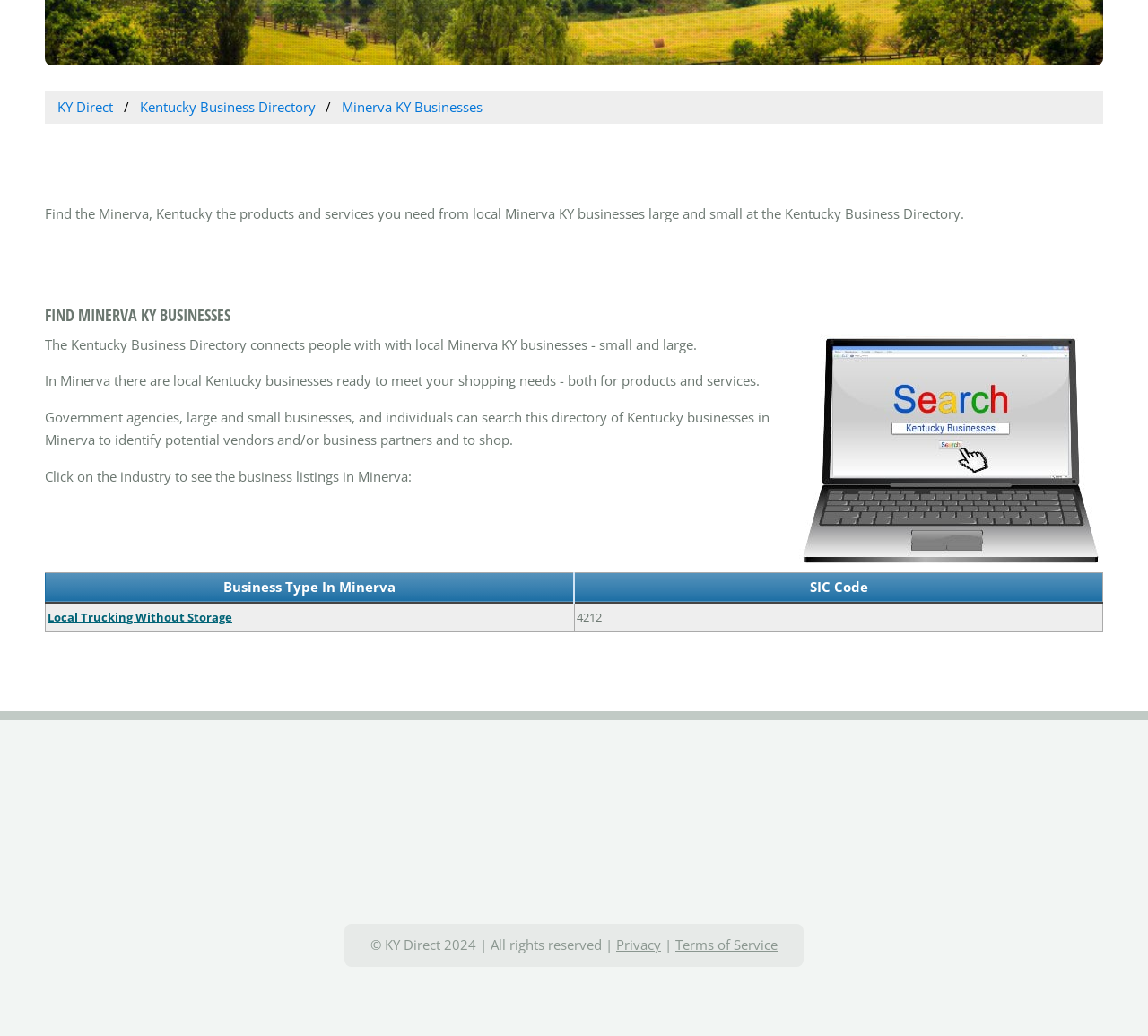Mark the bounding box of the element that matches the following description: "Terms of Service".

[0.588, 0.903, 0.677, 0.92]